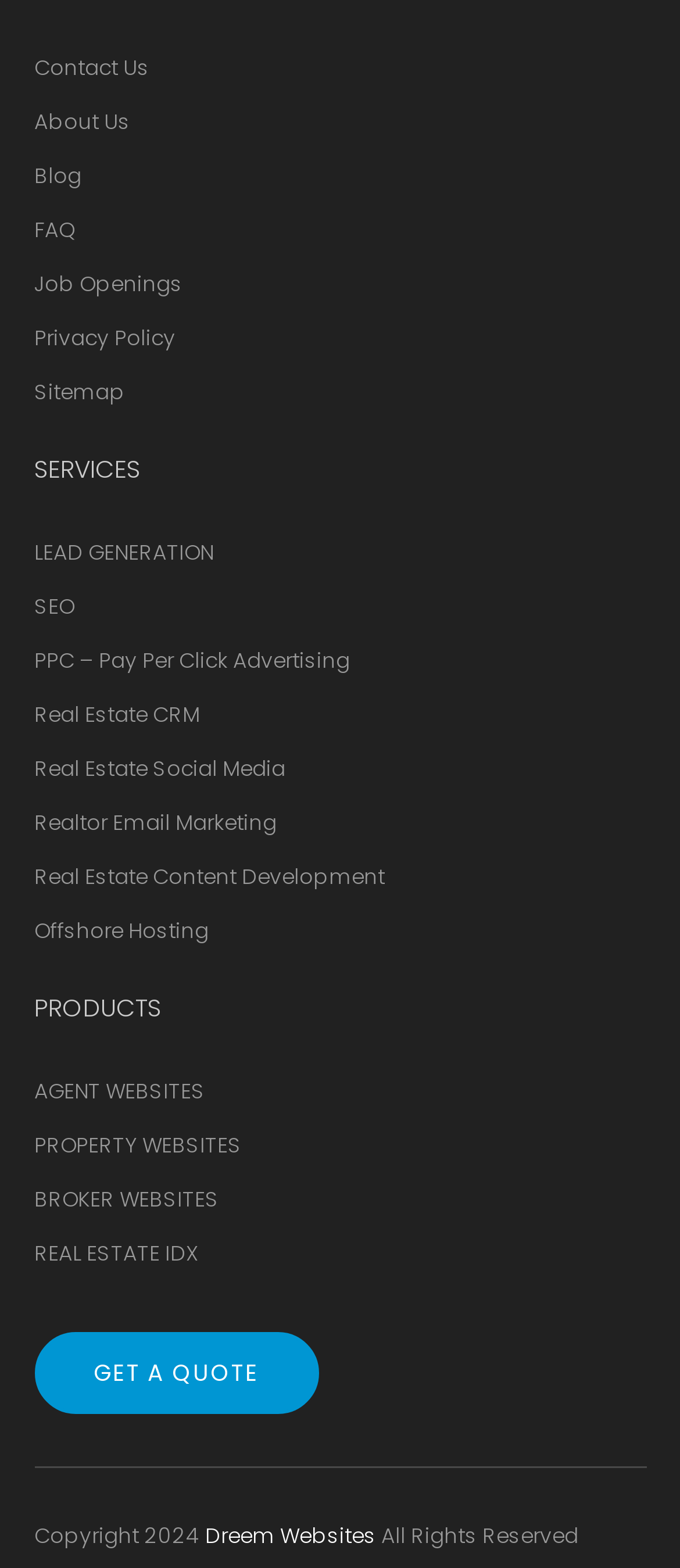Please locate the bounding box coordinates of the element that should be clicked to complete the given instruction: "visit Blog".

[0.05, 0.102, 0.119, 0.121]